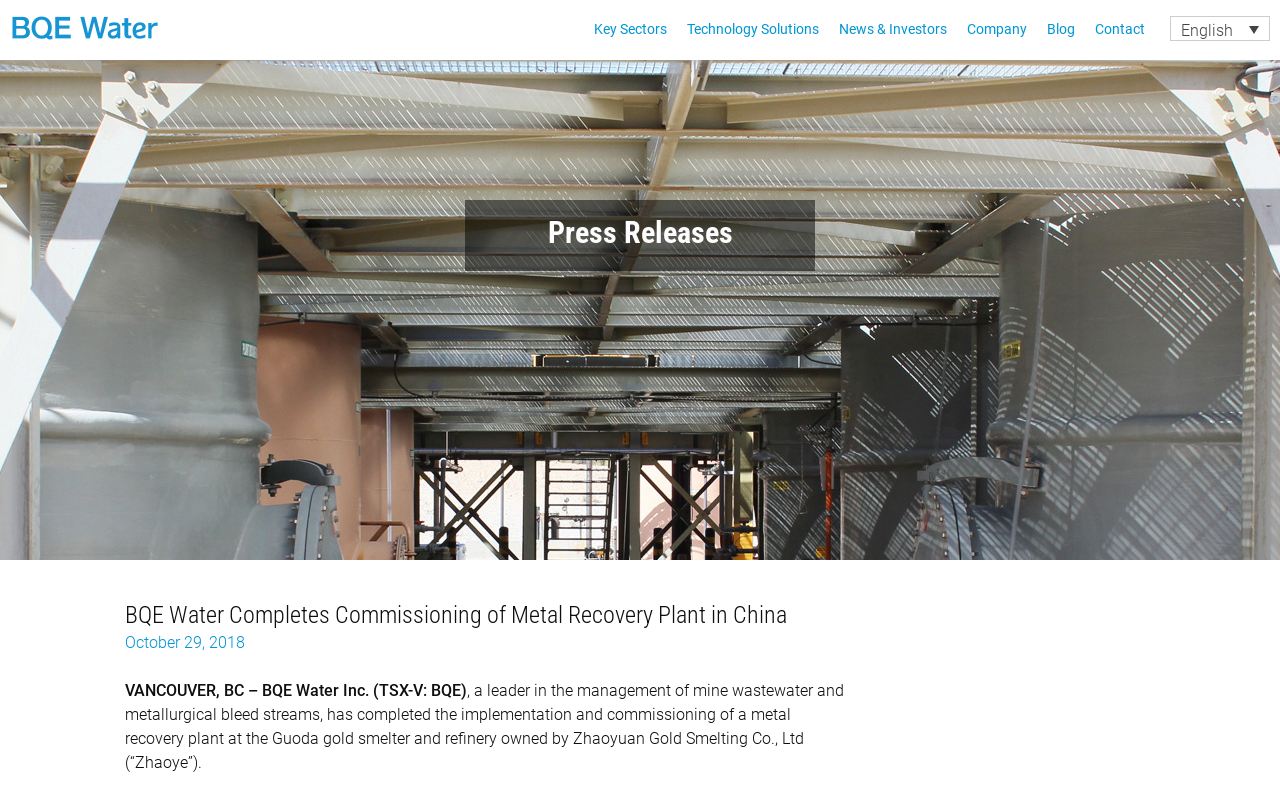Identify the bounding box coordinates for the region of the element that should be clicked to carry out the instruction: "read press releases". The bounding box coordinates should be four float numbers between 0 and 1, i.e., [left, top, right, bottom].

[0.381, 0.271, 0.619, 0.317]